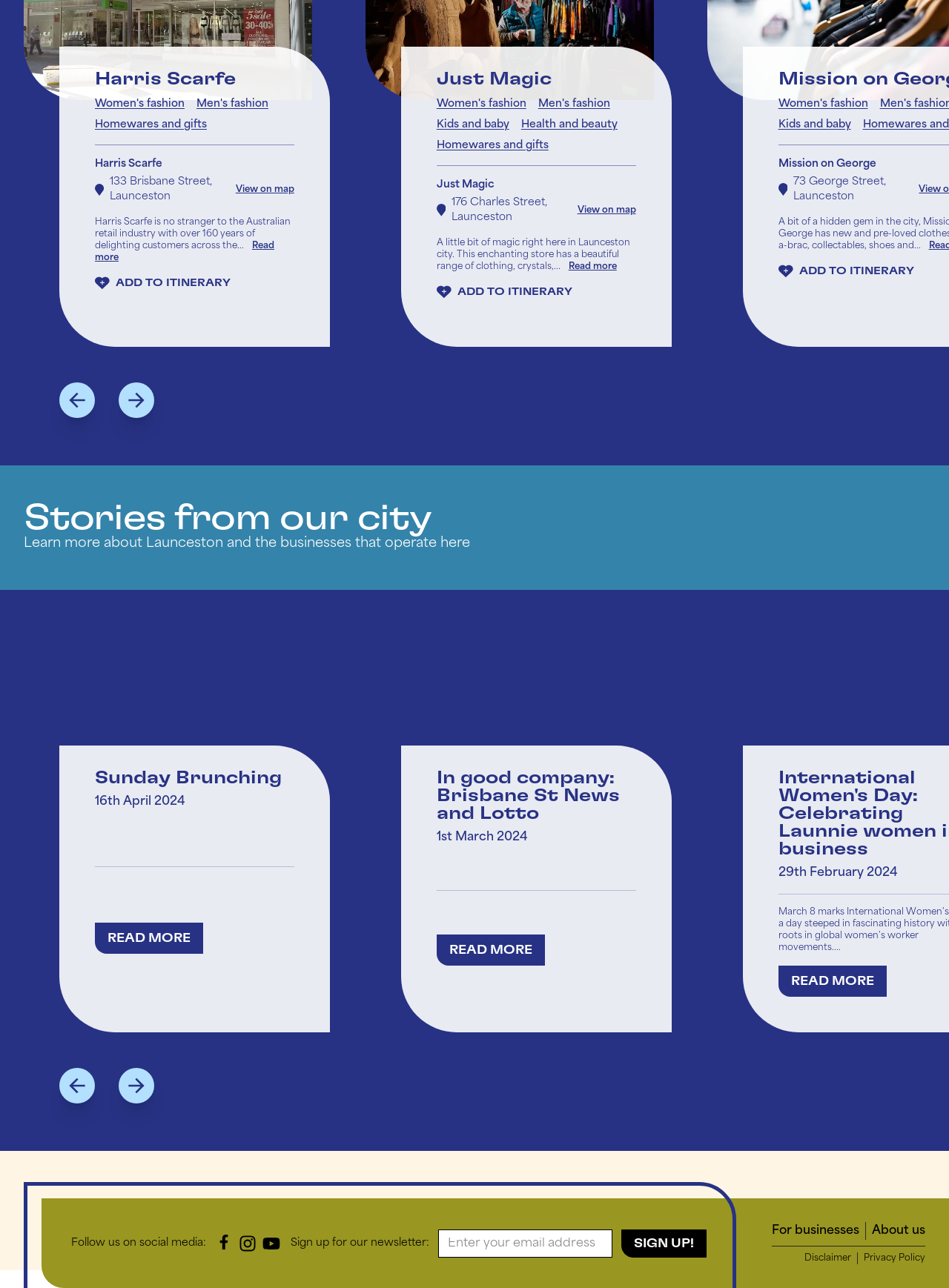Provide the bounding box coordinates for the area that should be clicked to complete the instruction: "Add Harris Scarfe to itinerary".

[0.1, 0.214, 0.243, 0.225]